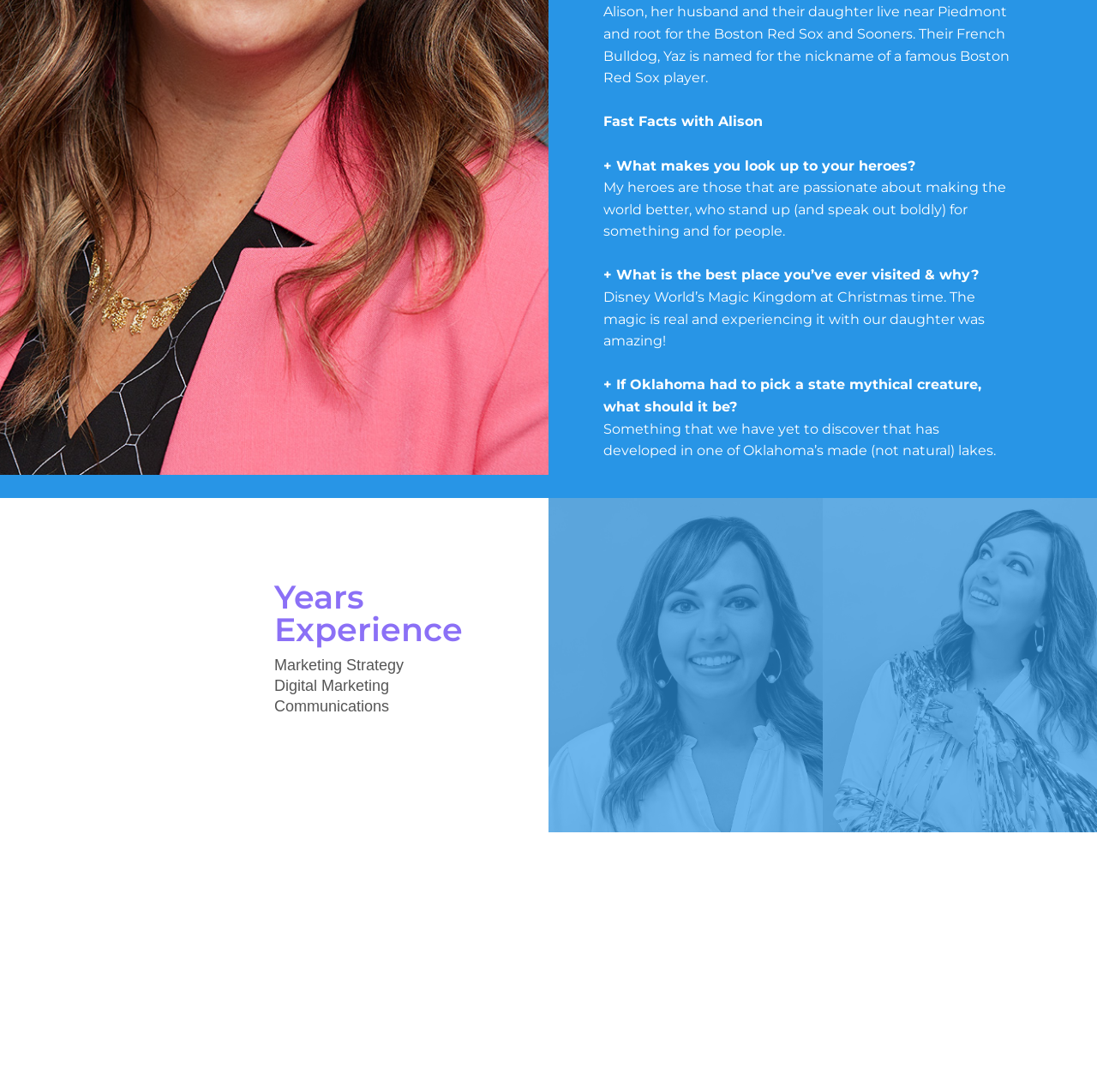Determine the bounding box coordinates for the UI element described. Format the coordinates as (top-left x, top-left y, bottom-right x, bottom-right y) and ensure all values are between 0 and 1. Element description: Privacy Policy

[0.403, 0.379, 0.466, 0.391]